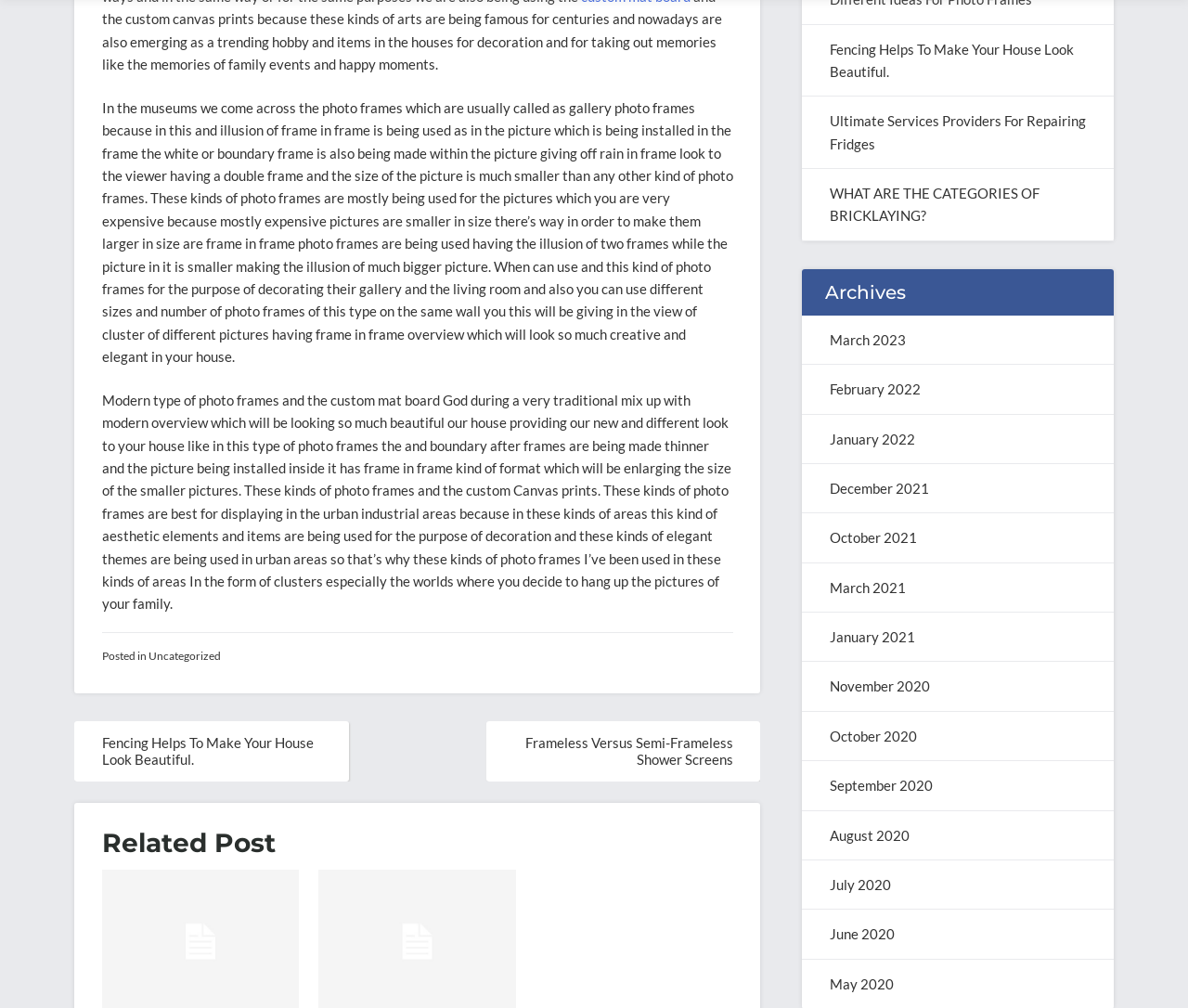Respond to the following question using a concise word or phrase: 
What type of frames are being discussed?

Gallery photo frames